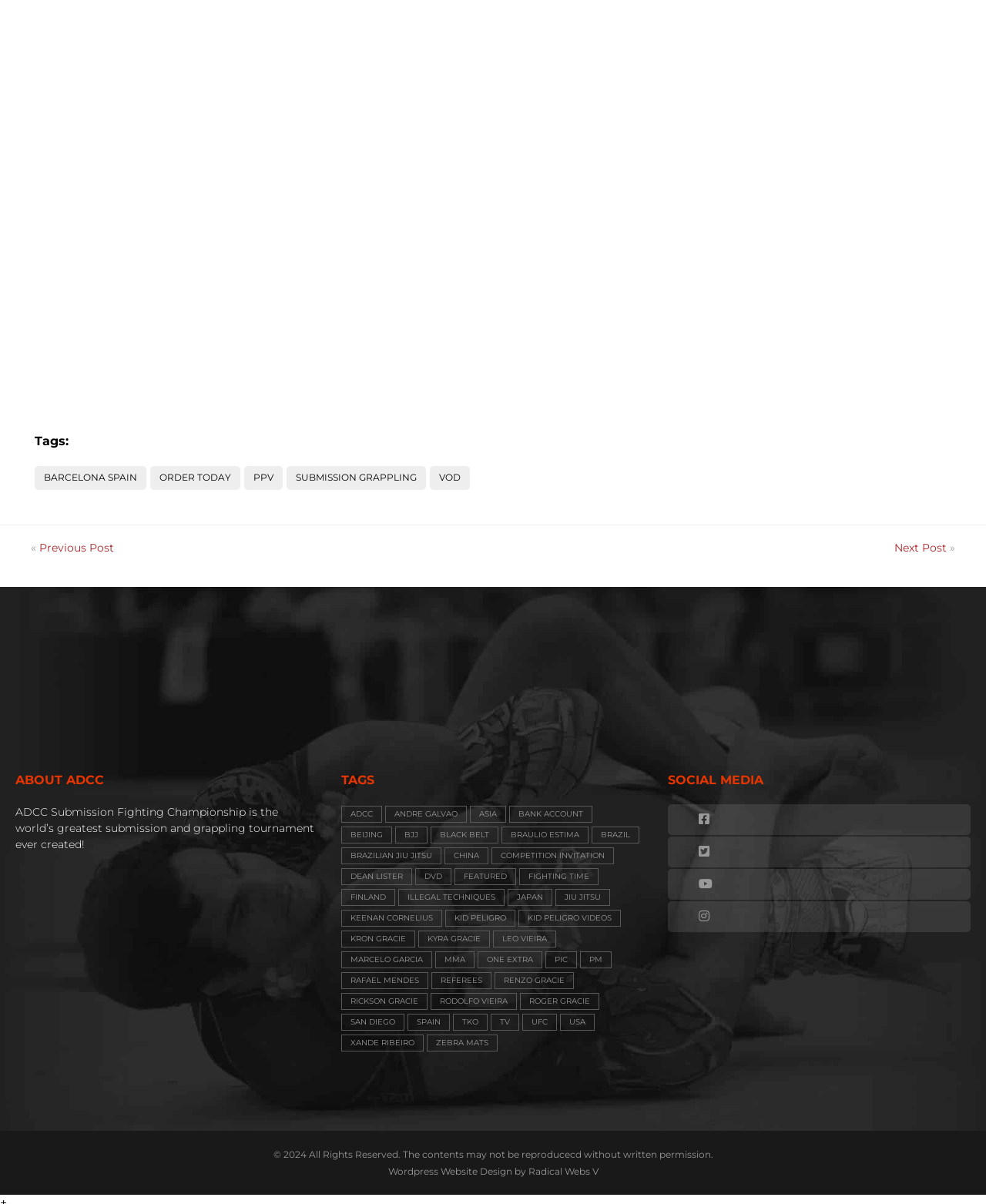Please provide a comprehensive answer to the question based on the screenshot: What is the function of the '«' and '»' buttons?

The '«' and '»' buttons are likely navigation buttons, as they are placed next to 'Previous Post' and 'Next Post' links, suggesting that they are used to navigate through posts or content on the website.